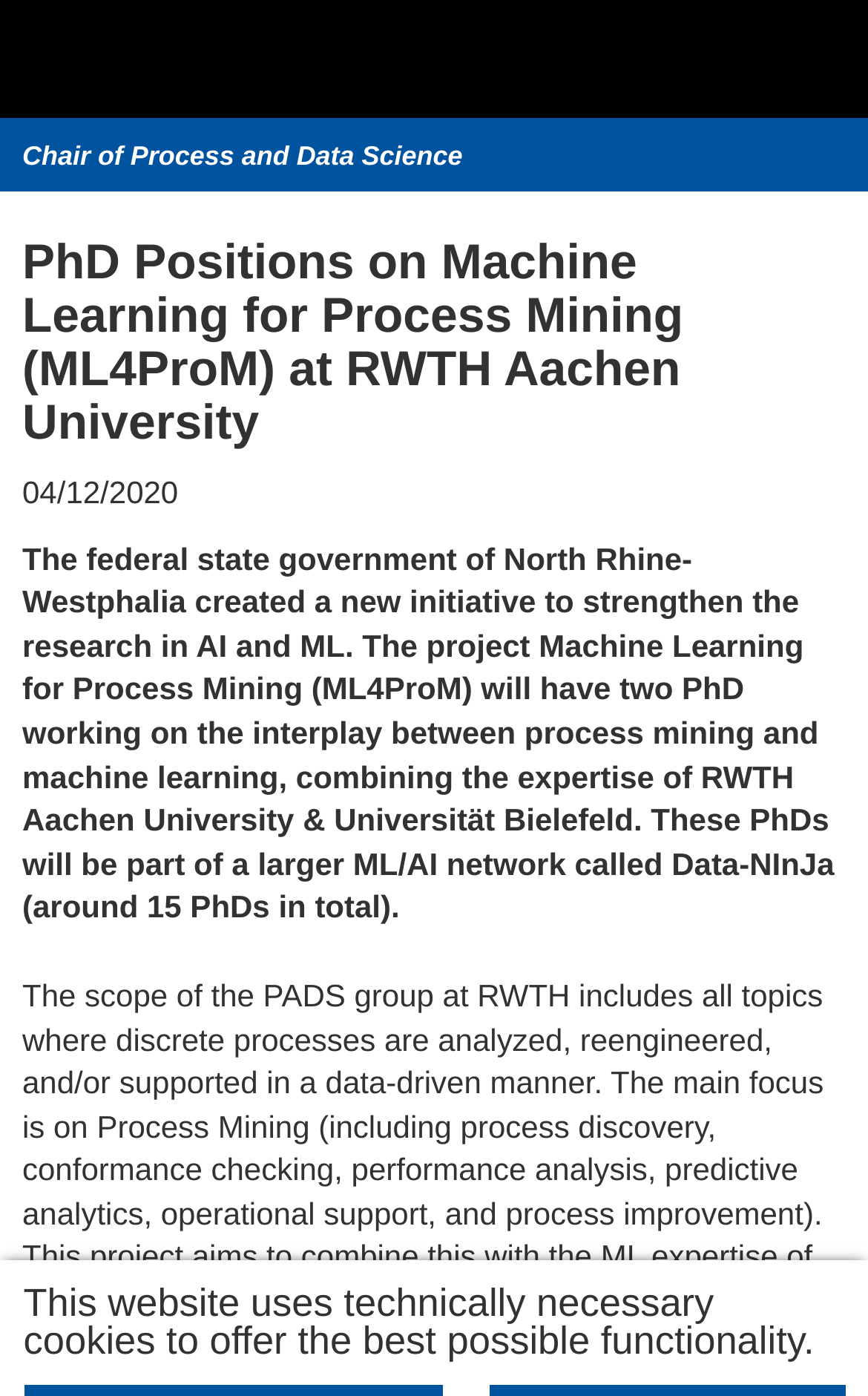Locate the UI element described by Main menu and provide its bounding box coordinates. Use the format (top-left x, top-left y, bottom-right x, bottom-right y) with all values as floating point numbers between 0 and 1.

[0.864, 0.0, 1.0, 0.085]